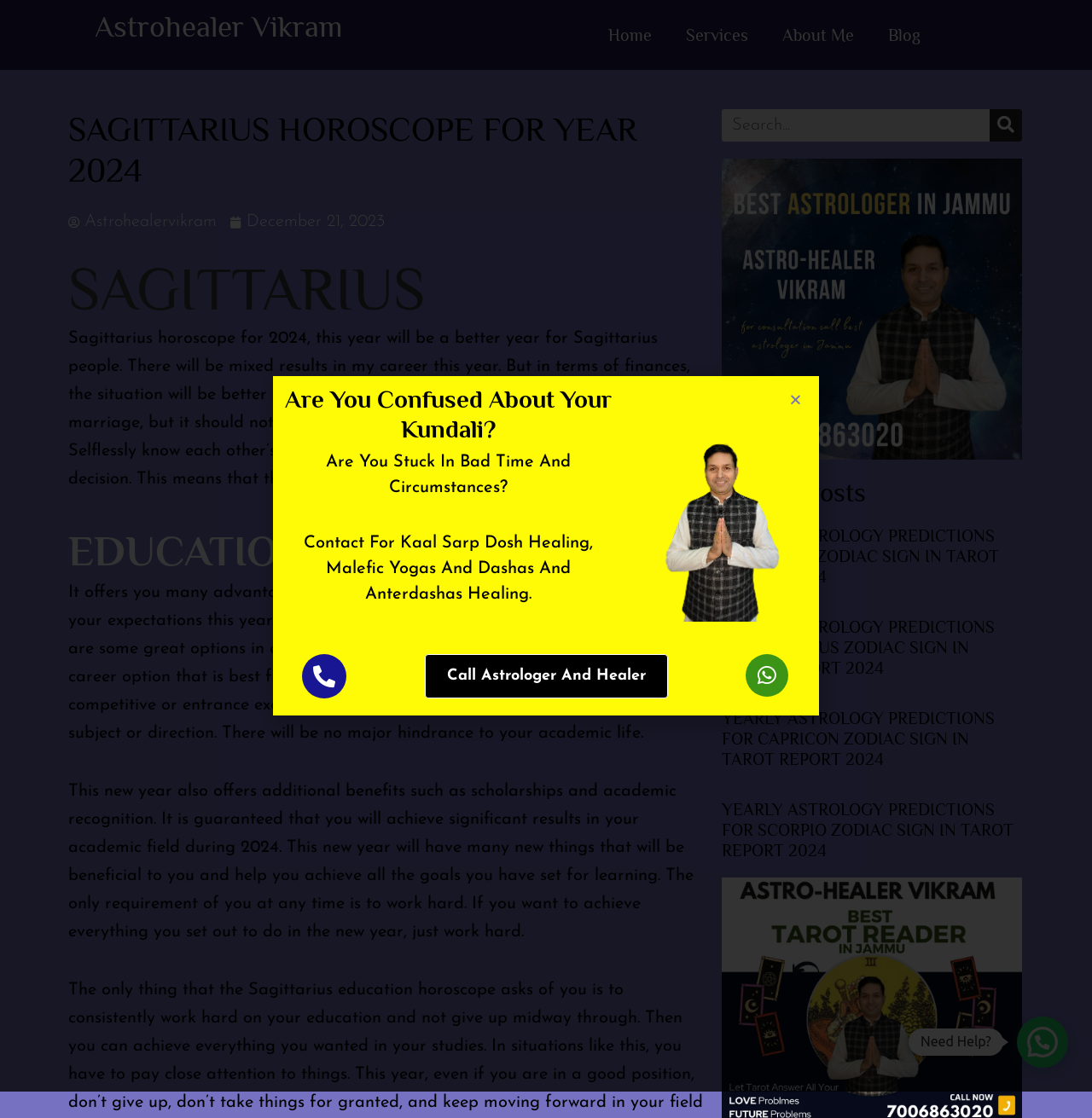Pinpoint the bounding box coordinates for the area that should be clicked to perform the following instruction: "Read Sagittarius horoscope for 2024".

[0.062, 0.295, 0.638, 0.436]